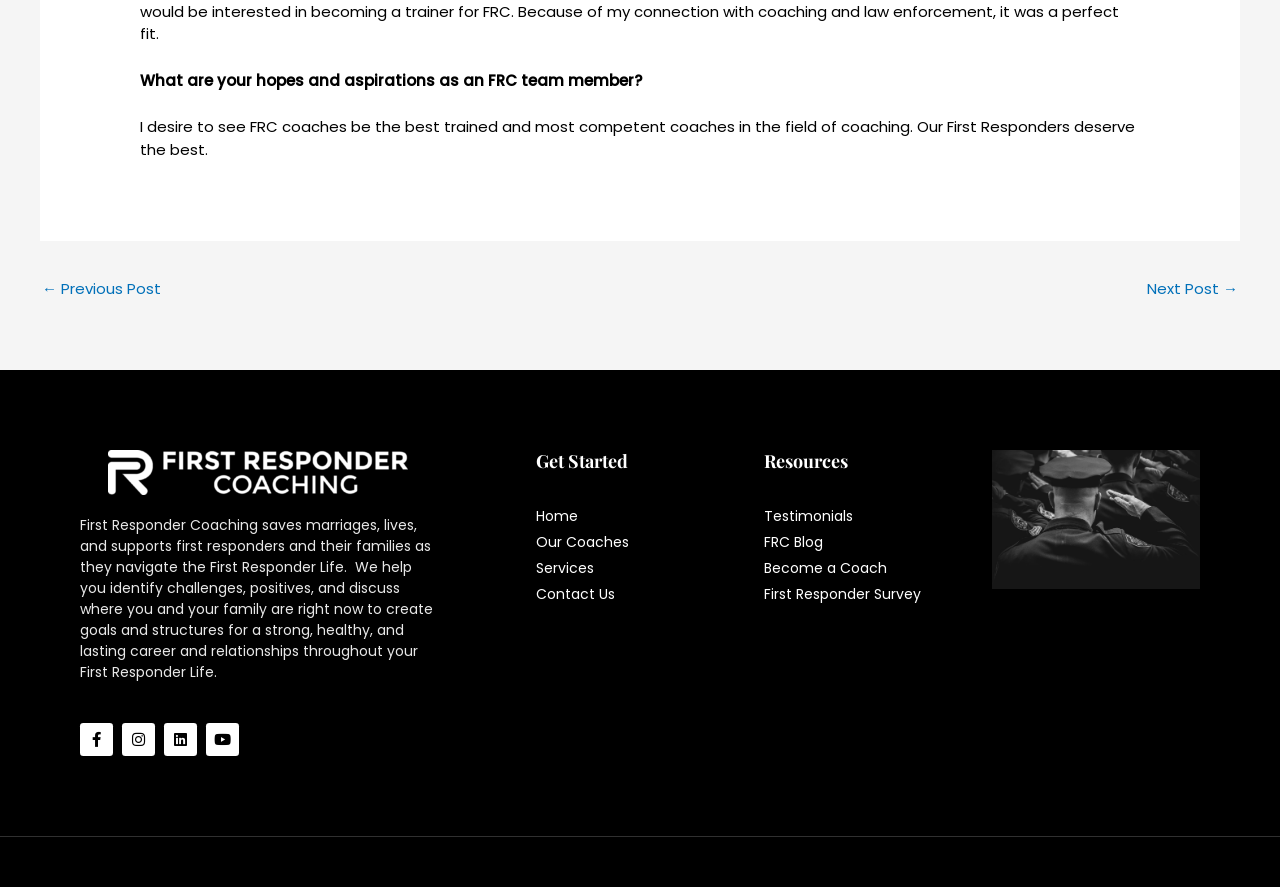What is the main category of resources provided by First Responder Coaching?
Using the information from the image, give a concise answer in one word or a short phrase.

Testimonials, FRC Blog, Become a Coach, First Responder Survey